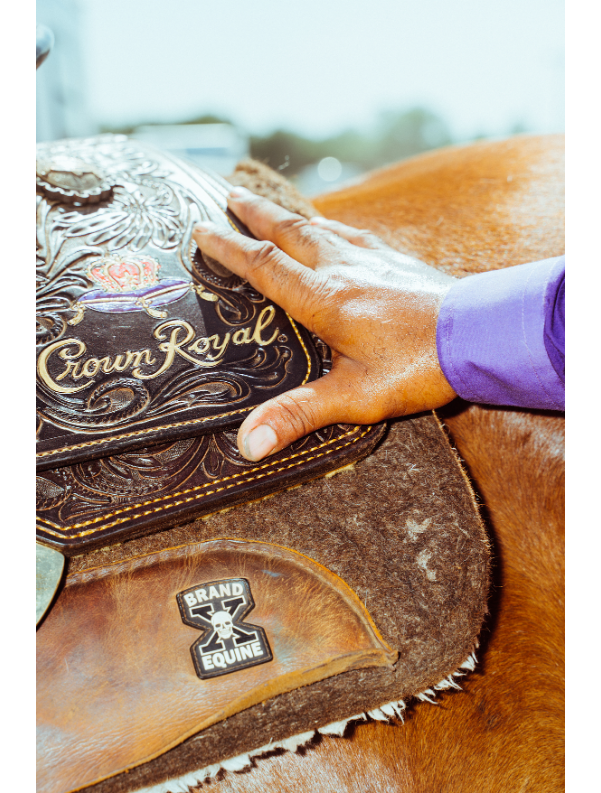Generate an in-depth description of the image.

The image features a close-up of a hand resting on a beautifully detailed saddle adorned with the “Crown Royal” logo, showcasing intricate leather work and designs. The saddle displays rich textures, highlighting both the craftsmanship and the materials used. To the right of the saddle, we can see the glossy coat of a horse, suggesting a bond between the rider and their equine companion. Additionally, there is a small branded patch labeled "Brand X Equine," enhancing the overall aesthetics of the saddle while emphasizing its quality. The hand's positioning and the colorful sleeve of the individual further add a vibrant touch to this intimate equestrian moment, evoking a sense of connection and care in the world of horseback riding.